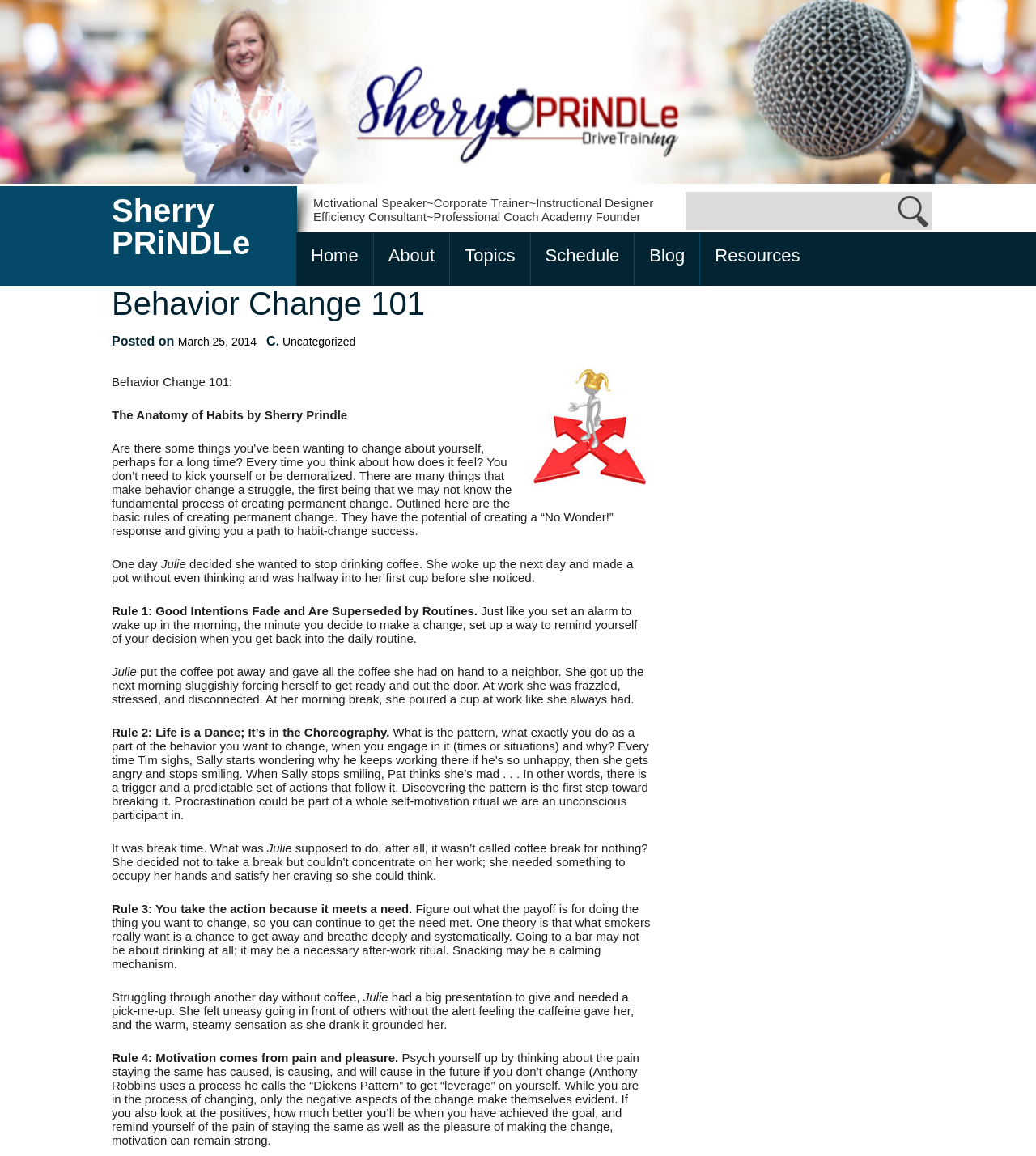Please locate the bounding box coordinates of the element that needs to be clicked to achieve the following instruction: "Click on the 'Schedule' link". The coordinates should be four float numbers between 0 and 1, i.e., [left, top, right, bottom].

[0.512, 0.201, 0.612, 0.247]